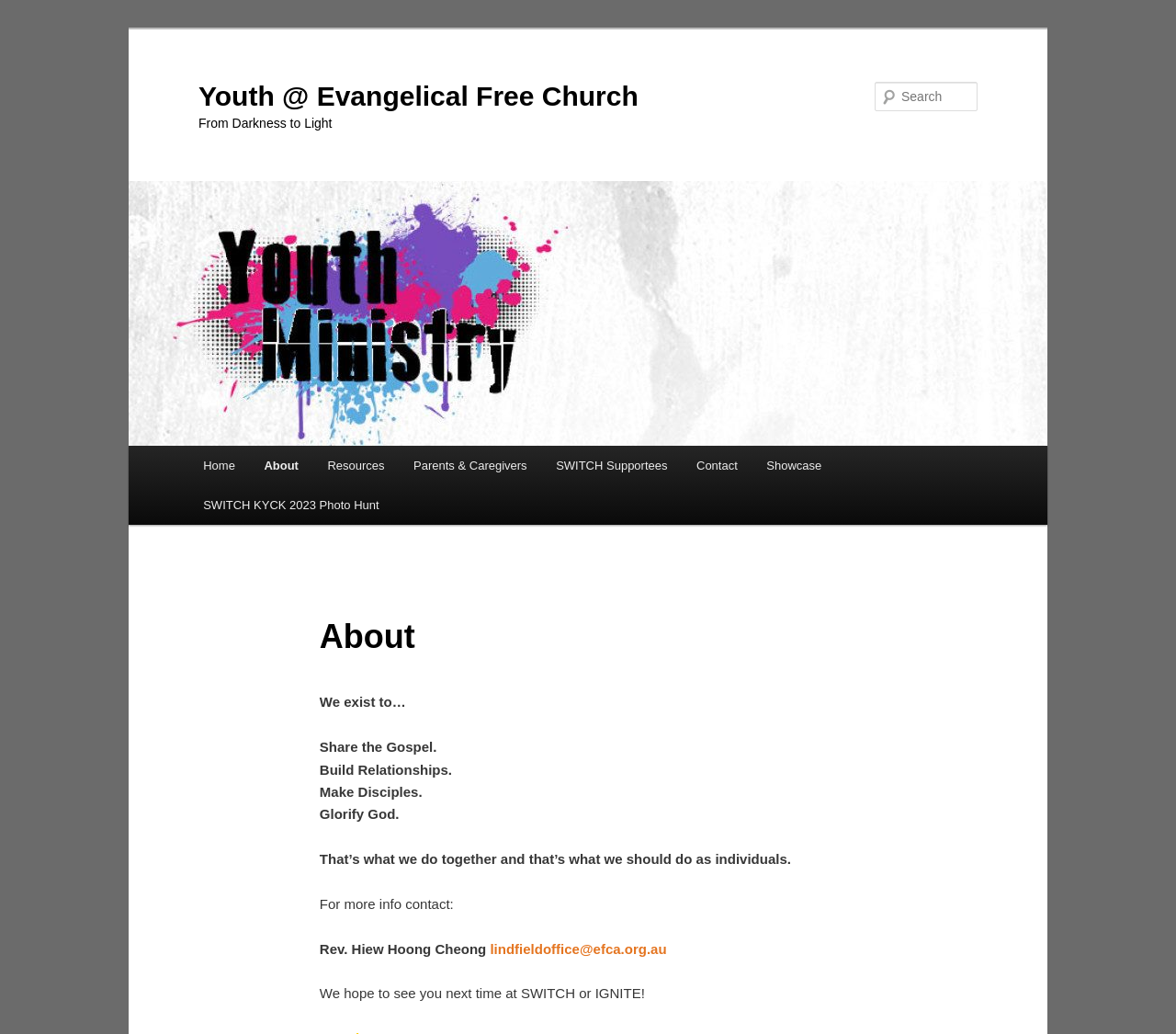Determine and generate the text content of the webpage's headline.

Youth @ Evangelical Free Church